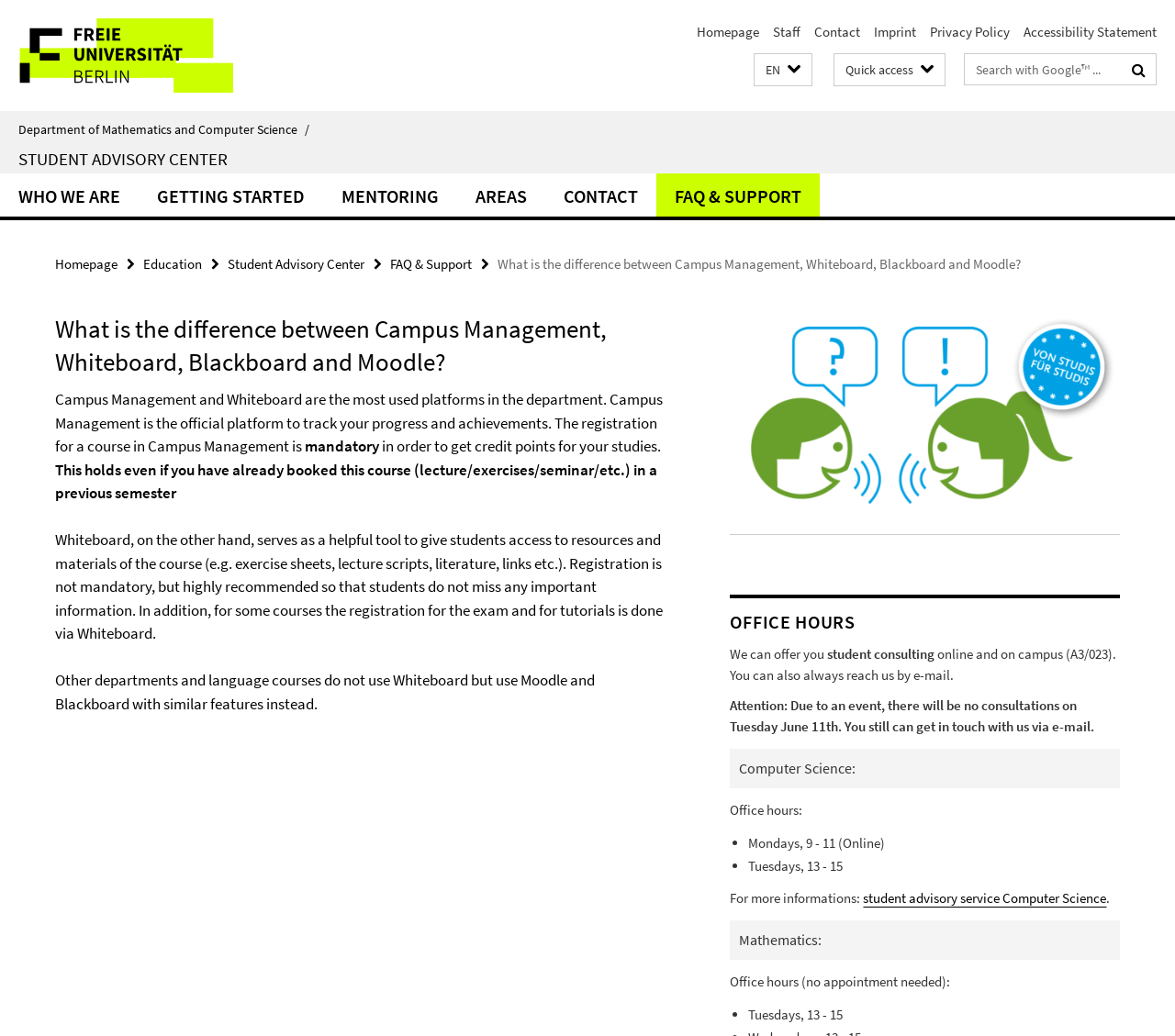Using the information in the image, give a comprehensive answer to the question: 
What is the purpose of the Student Advisory Center?

The Student Advisory Center offers student consulting services, both online and on campus, to provide support to students. They can be reached via email as well.